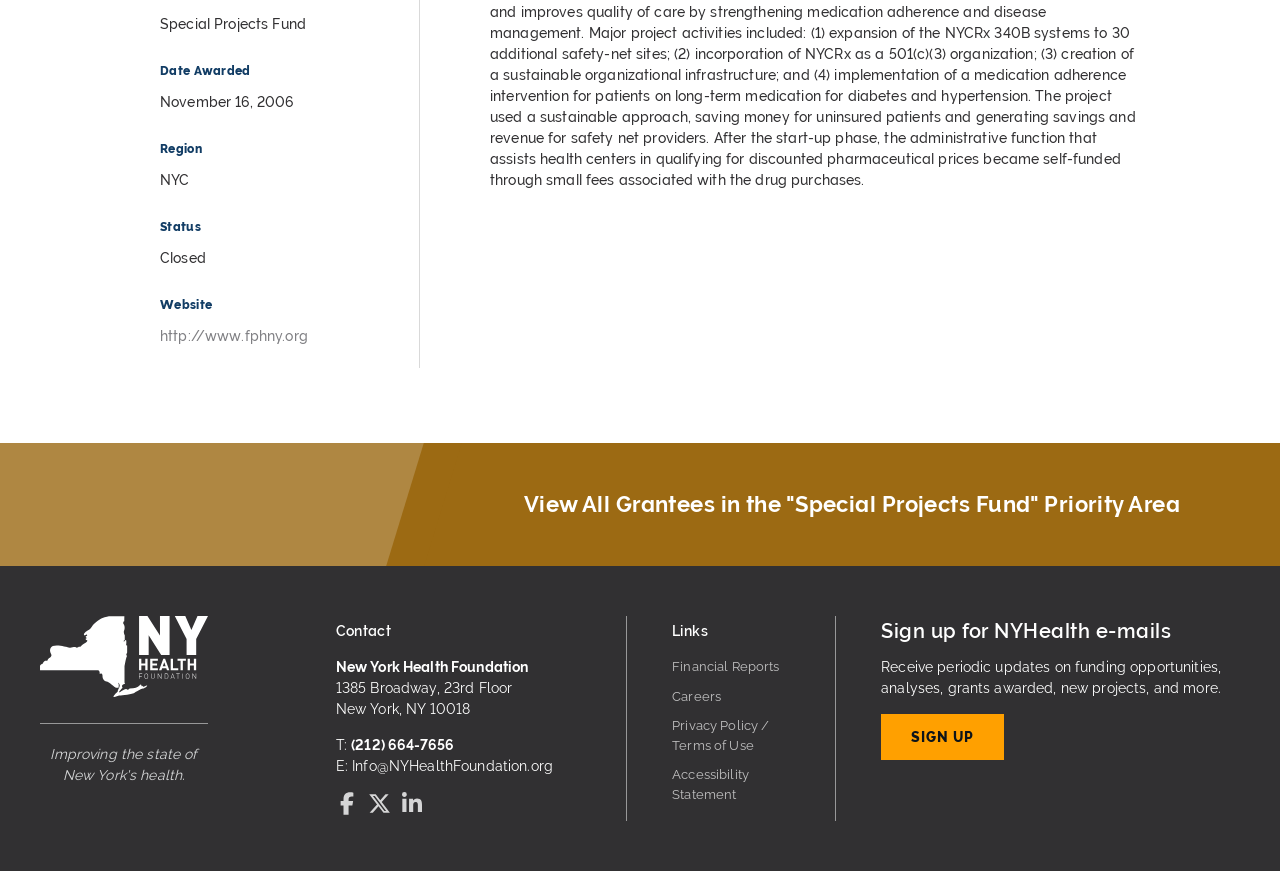Using the given description, provide the bounding box coordinates formatted as (top-left x, top-left y, bottom-right x, bottom-right y), with all values being floating point numbers between 0 and 1. Description: http://www.fphny.org

[0.125, 0.377, 0.24, 0.395]